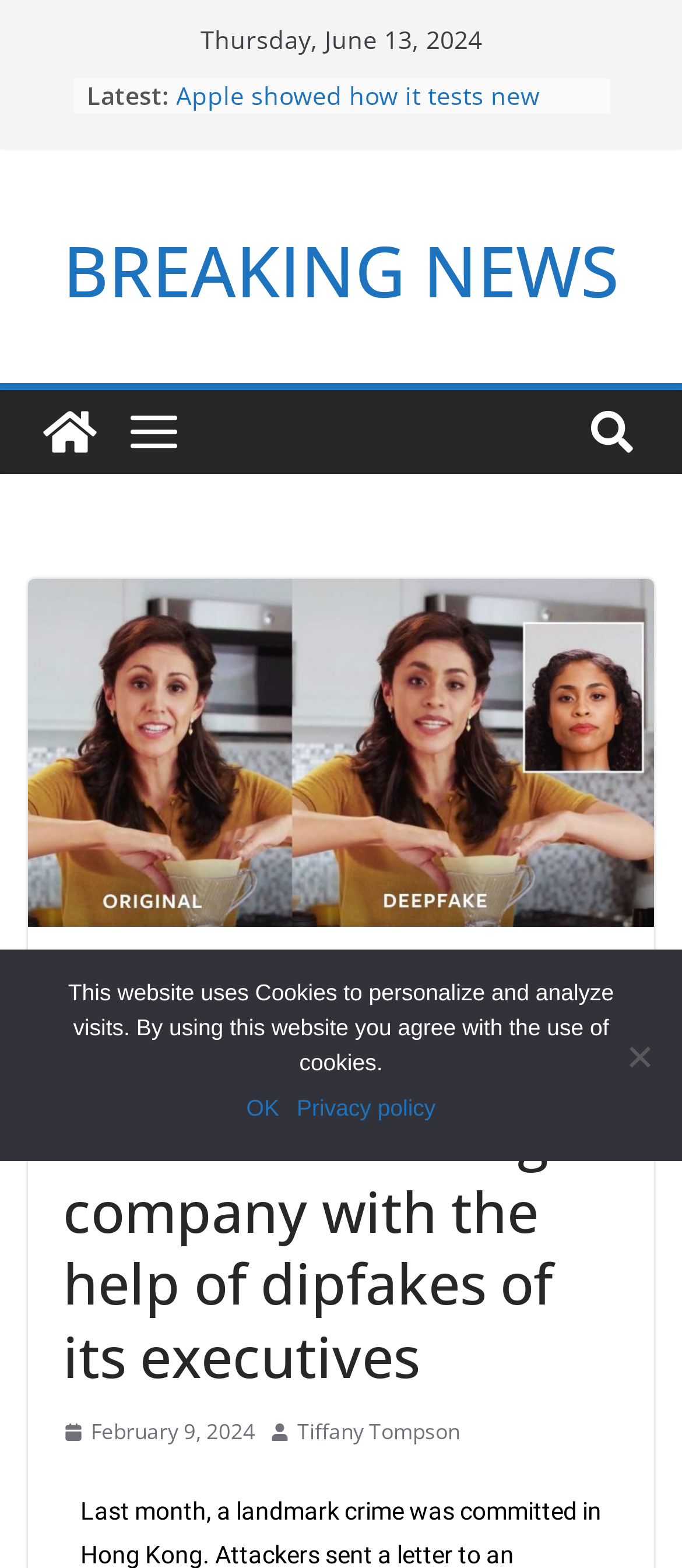Please determine the bounding box coordinates of the element to click on in order to accomplish the following task: "Click on the link to read about Netflix's recipe for success". Ensure the coordinates are four float numbers ranging from 0 to 1, i.e., [left, top, right, bottom].

[0.258, 0.048, 0.868, 0.113]